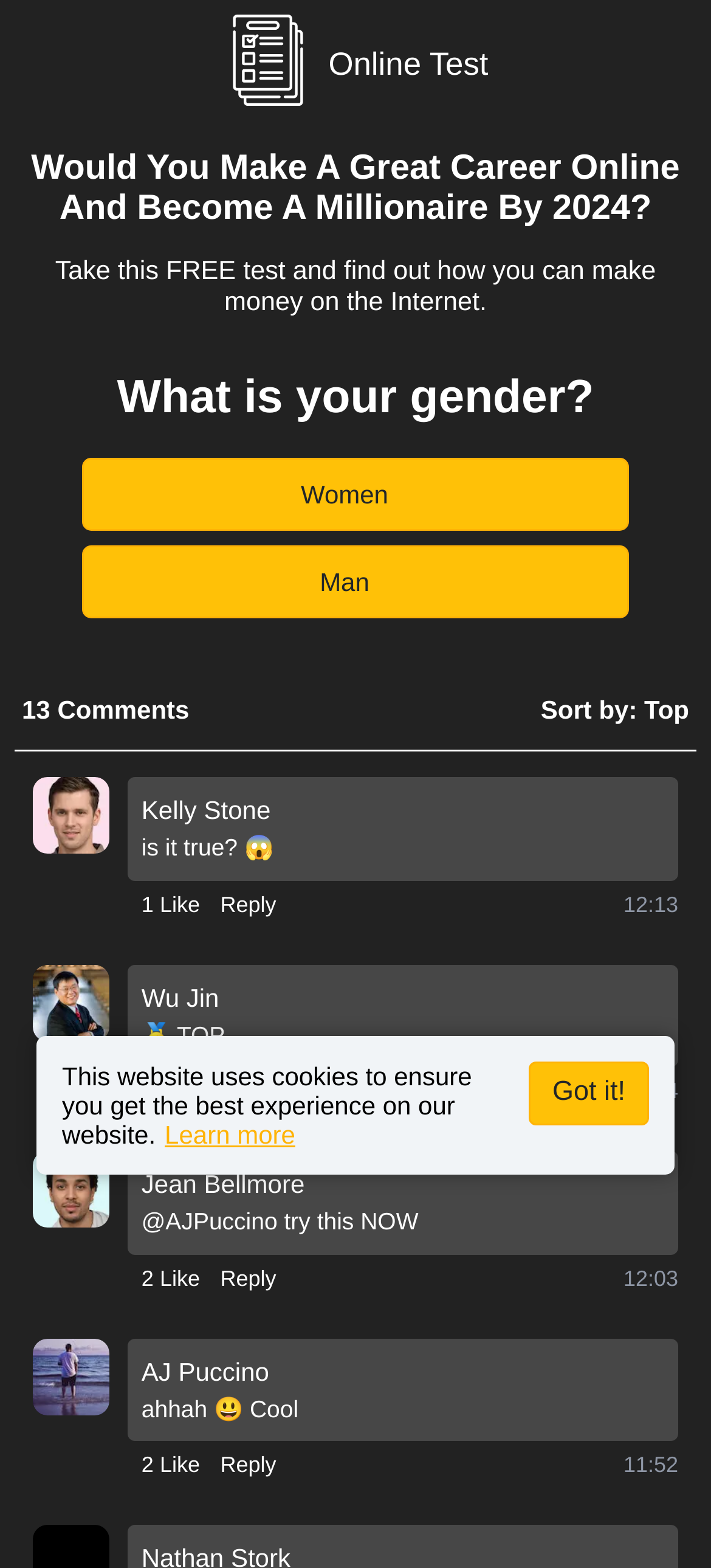Produce an extensive caption that describes everything on the webpage.

This webpage appears to be a survey or quiz page, with a prominent heading asking "Would You Make A Great Career Online And Become A Millionaire By 2024?" followed by a subheading inviting users to take a free test to find out how they can make money on the internet. 

At the top of the page, there is a logo image and a static text "Online Test". Below the heading, there is a question "What is your gender?" with two buttons "Women" and "Man" to select from. 

On the left side of the page, there are several comments or posts from users, each with a profile picture, a username, and a comment text. These comments are sorted by "Top" and have buttons to "Like" and "Reply". Each comment also has a timestamp.

At the bottom of the page, there is a notice about the website using cookies, with a link to "Learn more" and a button to "Got it!" to acknowledge the notice.

The overall layout of the page is cluttered, with many elements competing for attention. However, the main heading and the survey question are prominent and easy to find.